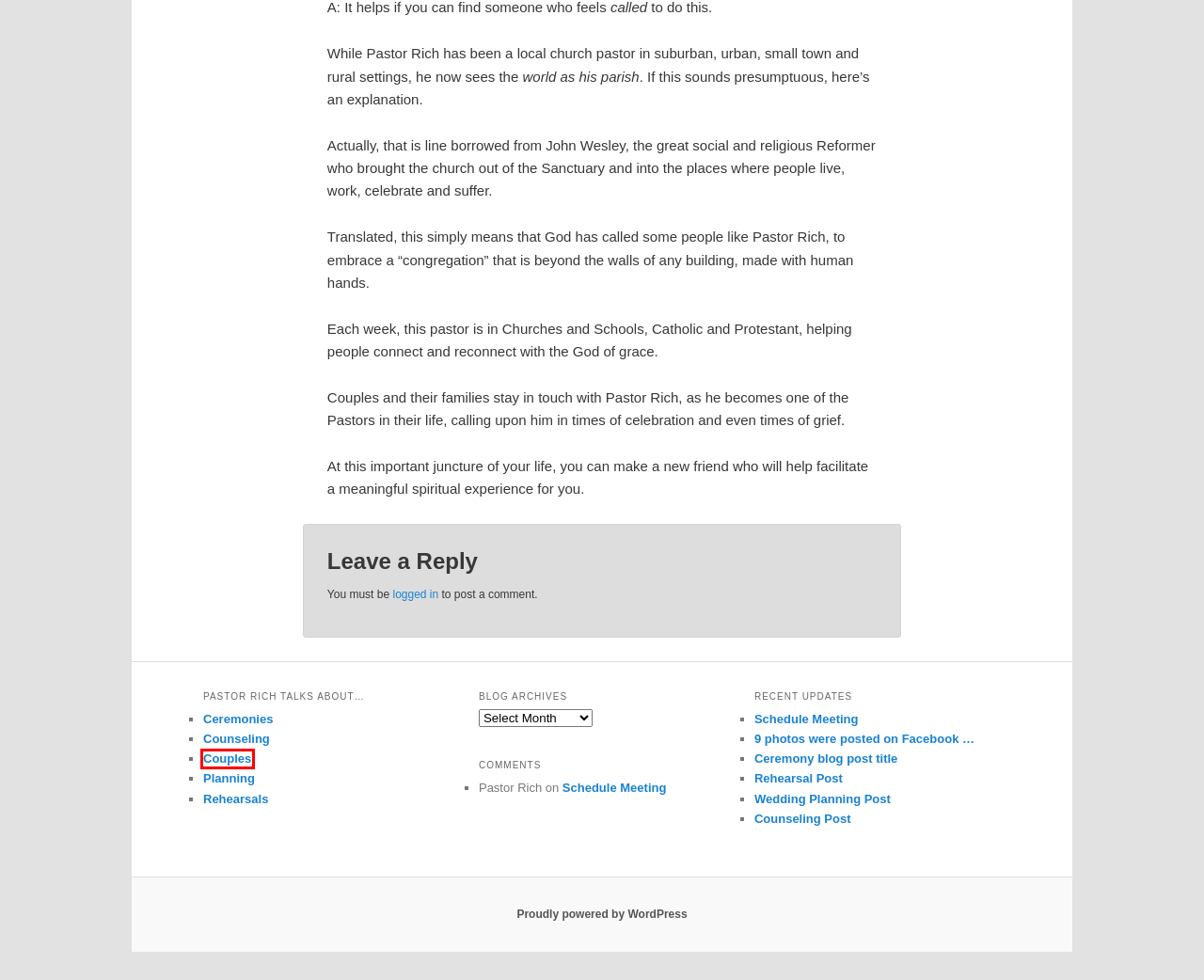You have a screenshot of a webpage with a red rectangle bounding box around an element. Identify the best matching webpage description for the new page that appears after clicking the element in the bounding box. The descriptions are:
A. Blog Tool, Publishing Platform, and CMS – WordPress.org
B. Wedding Planning Post |
C. 9 photos were posted on Facebook … |
D. Ceremonies |
E. Couples |
F. Log In ‹  — WordPress
G. Planning |
H. Counseling Post |

E